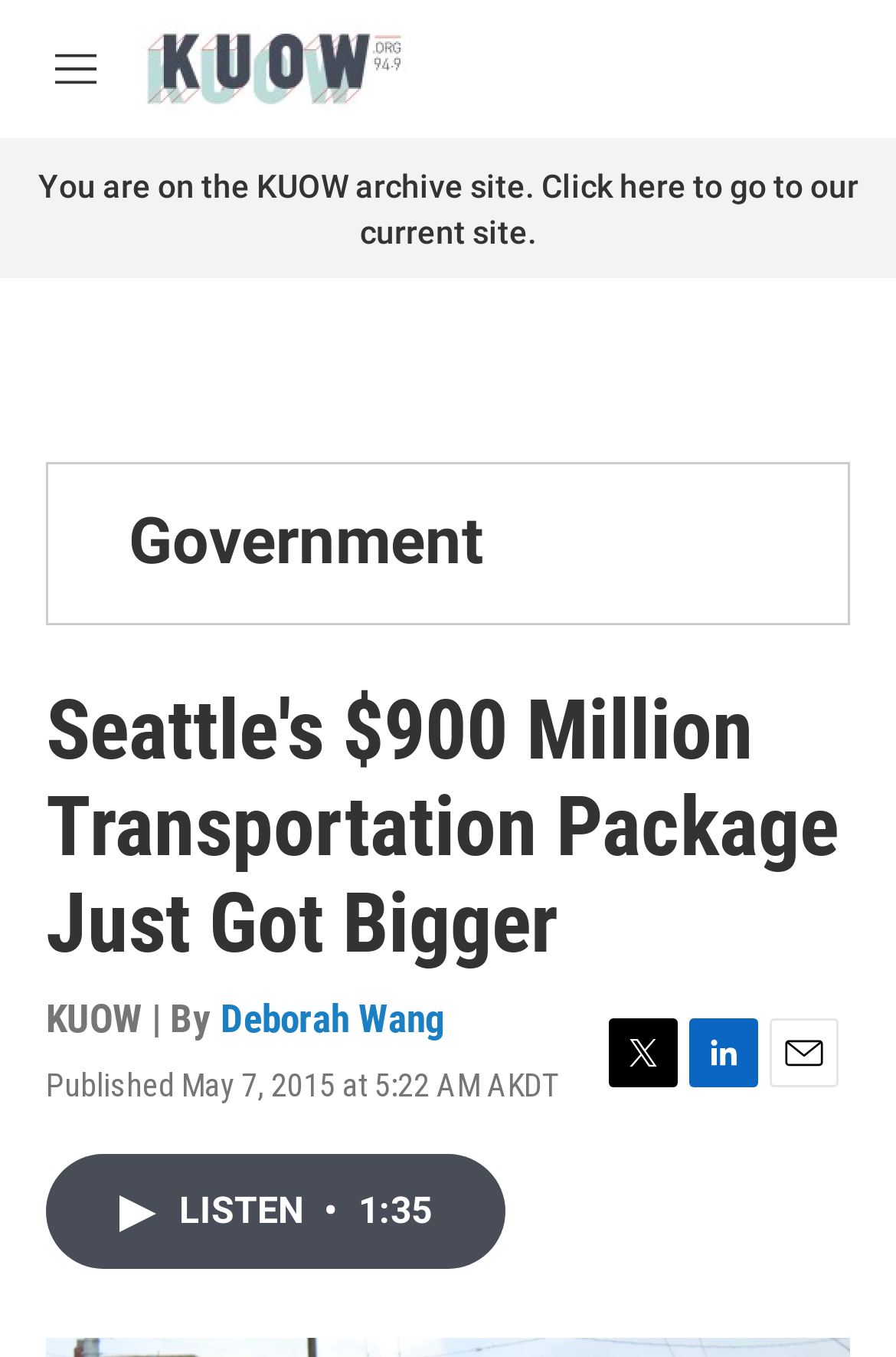Use a single word or phrase to answer the question: How many social media links are available?

3